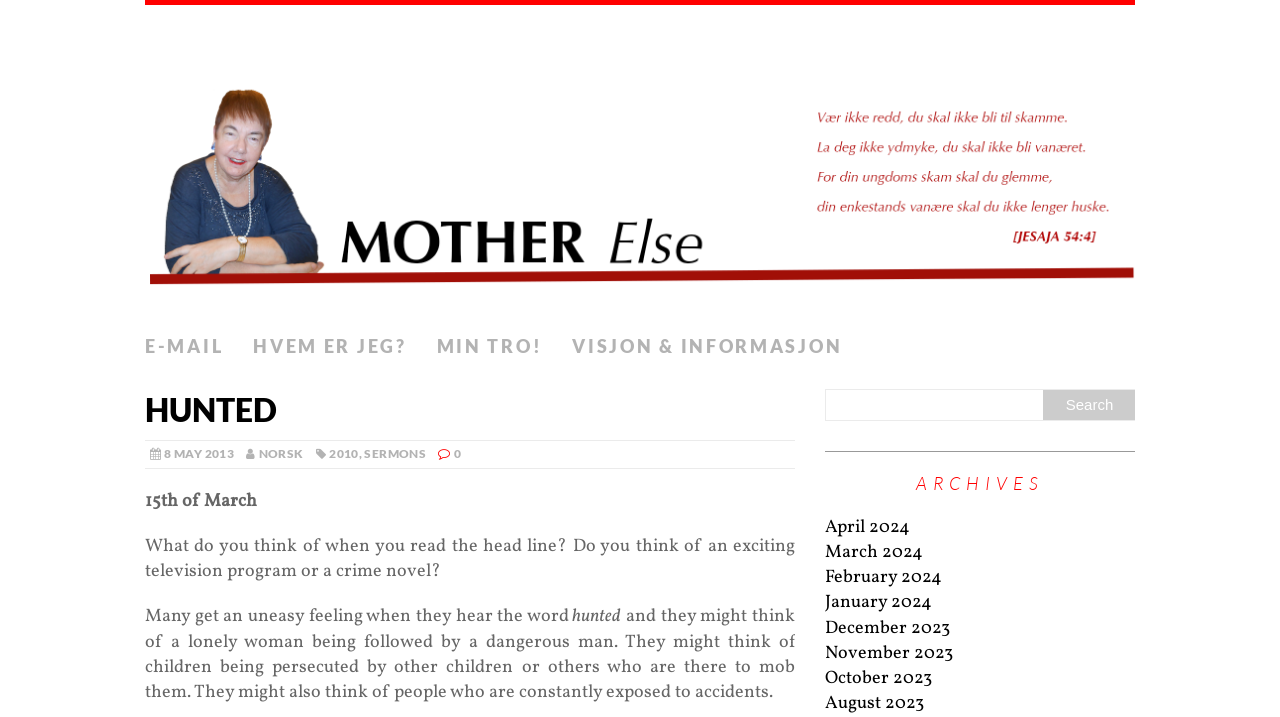How many languages are available in the top menu?
Refer to the image and give a detailed response to the question.

I looked at the top menu and found two language options, 'NORSK' and the default language, which I assume is English.